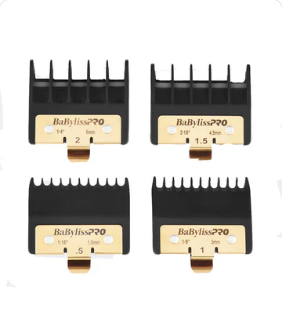Provide a thorough description of the image, including all visible elements.

The image features a set of four premium trimming guards from BaBylissPRO, designed for use with trimmers to achieve precise haircuts. Each guard is labeled with its cutting length, providing options for different styles and lengths: 

- Guard 1 (black with a gold label) measures 1/8 inch (3 mm),
- Guard 2 measures 1/4 inch (6 mm),
- Guard 1.5 measures 3/8 inch (10 mm),
- Guard 0.5 measures 1/16 inch (1.5 mm).

These guards are essential tools for barbers and stylists, ensuring versatility and precision in hair cutting. Their design facilitates easy attachment and removal, allowing for quick adjustments during styling sessions. The sleek black finish and gold accents not only contribute to their professional appearance but also enhance durability.